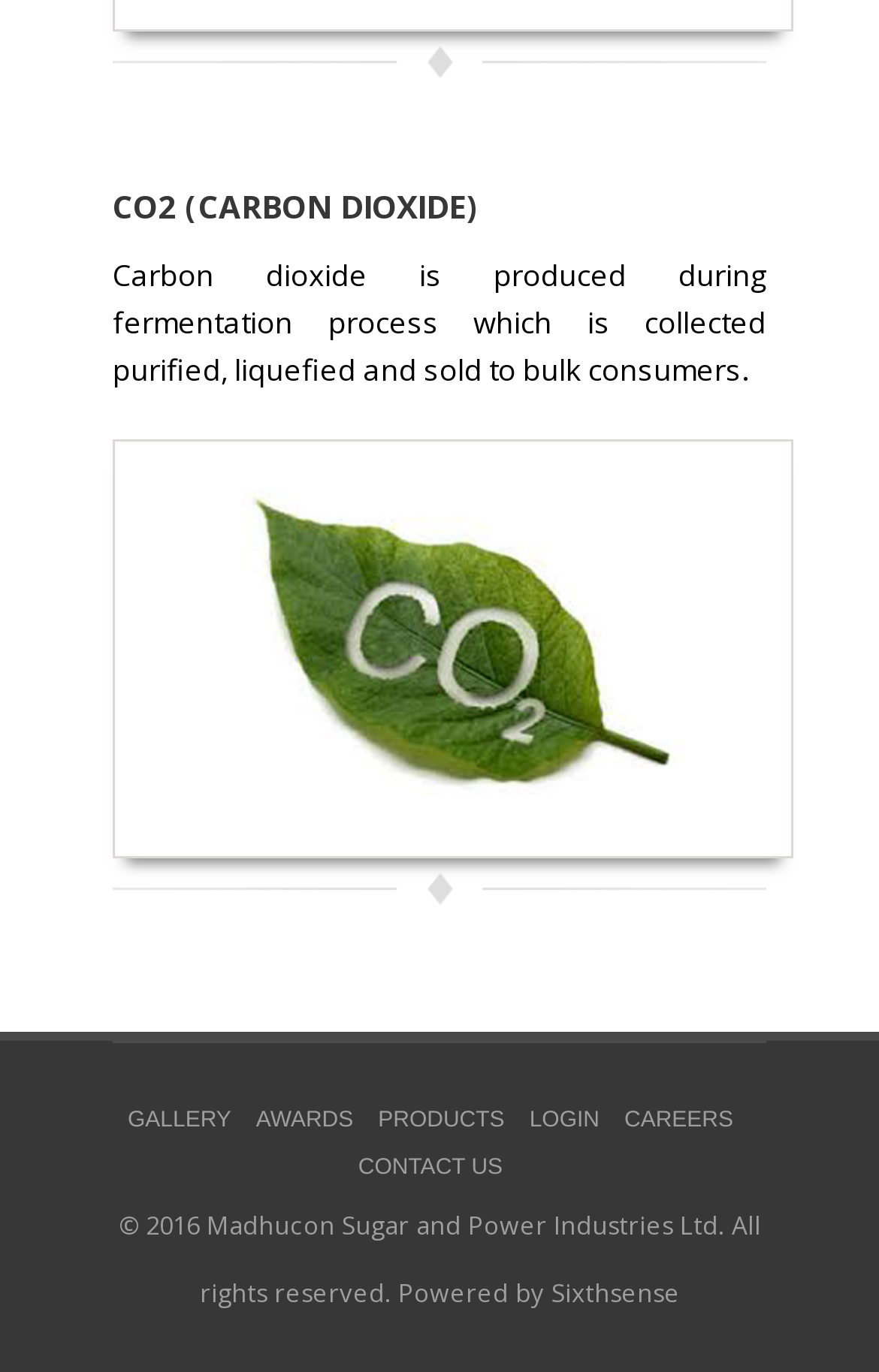What is the main topic of this webpage?
Using the information from the image, provide a comprehensive answer to the question.

The main topic of this webpage is CO2, which is indicated by the heading 'CO2 (CARBON DIOXIDE)' at the top of the page. This heading is prominent and suggests that the webpage is about carbon dioxide.